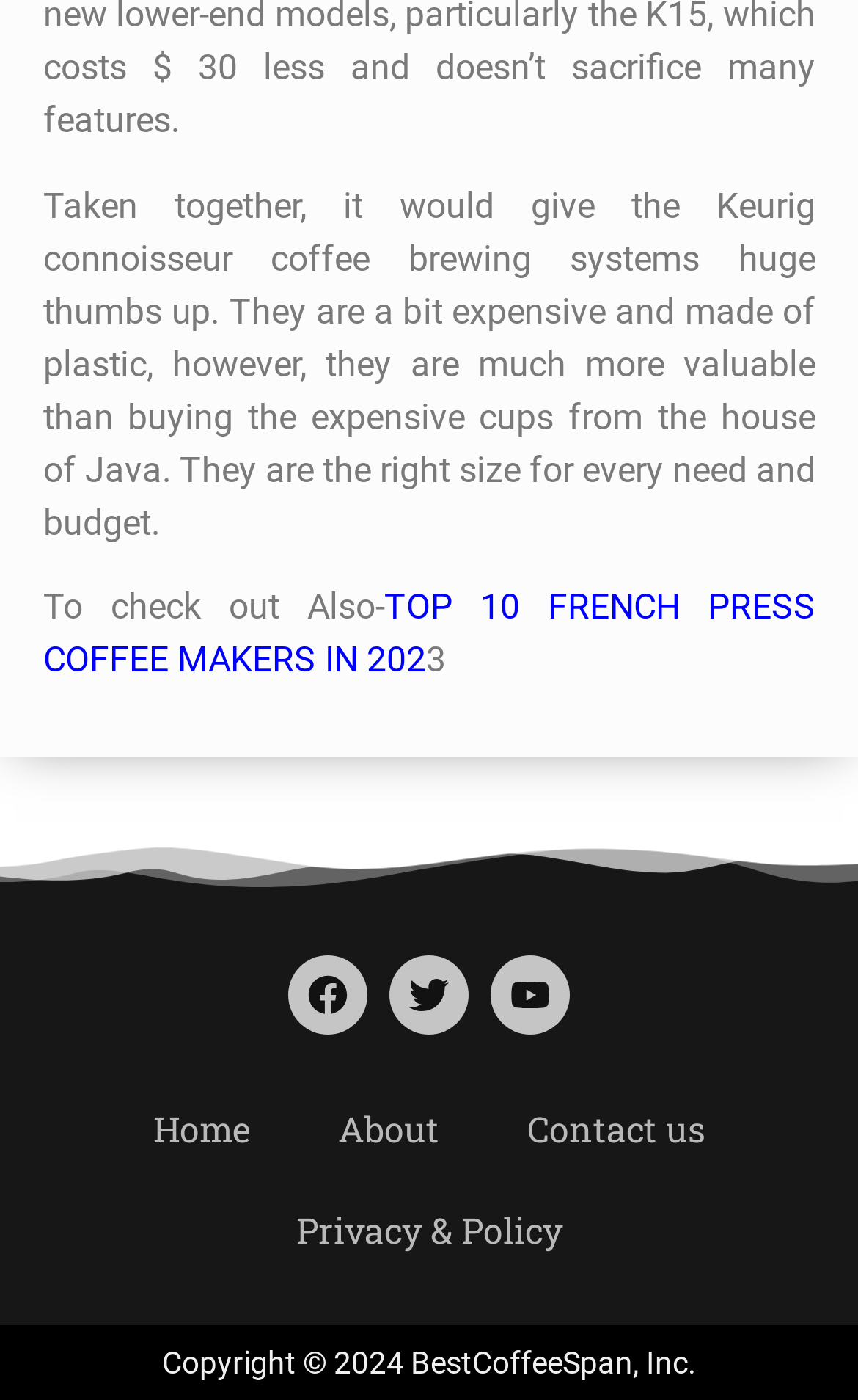What is the purpose of the link 'TOP 10 FRENCH PRESS COFFEE MAKERS IN 202'?
Based on the image, give a concise answer in the form of a single word or short phrase.

to check out